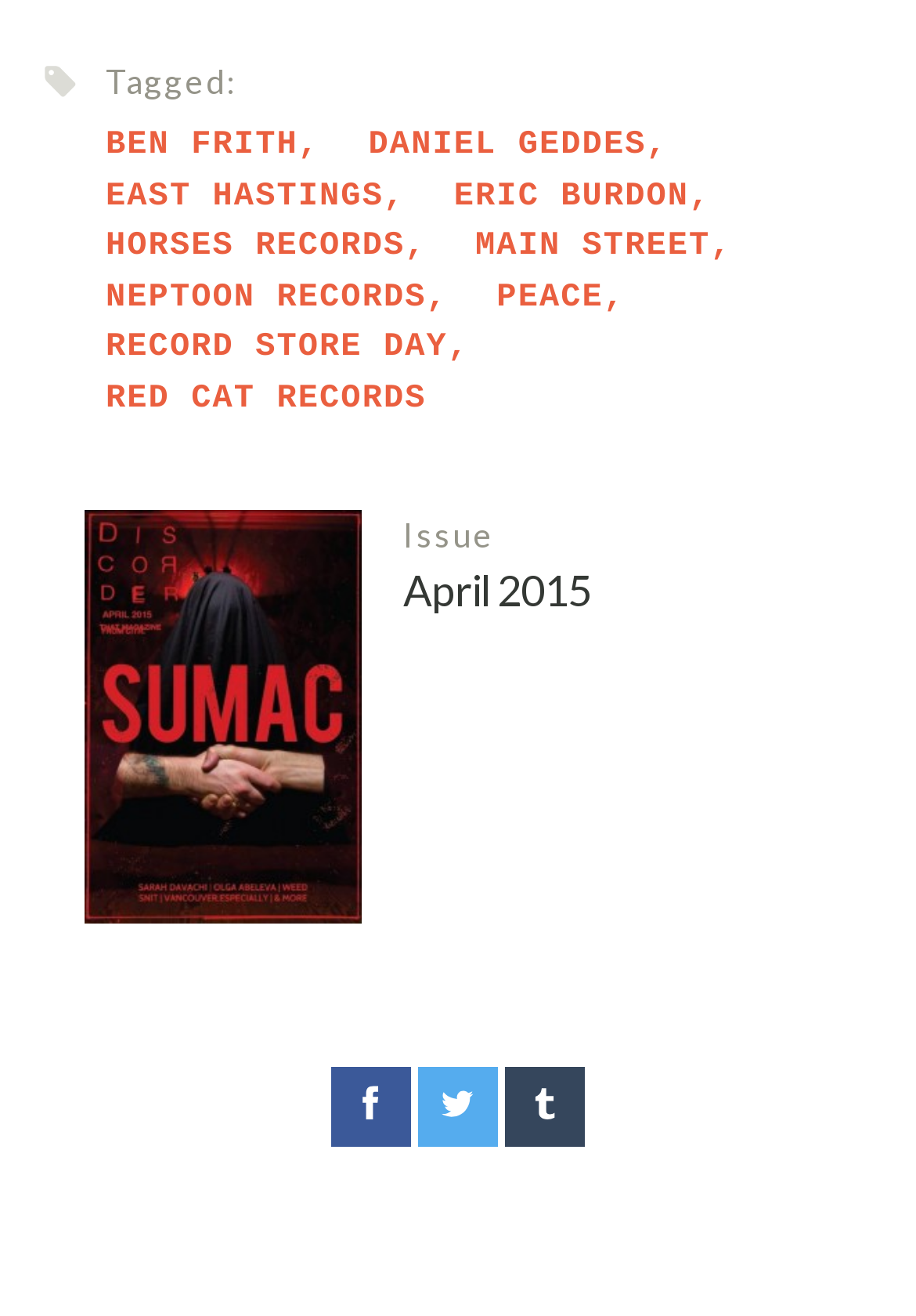Please identify the bounding box coordinates of the region to click in order to complete the given instruction: "Click on RECORD STORE DAY". The coordinates should be four float numbers between 0 and 1, i.e., [left, top, right, bottom].

[0.115, 0.251, 0.489, 0.279]